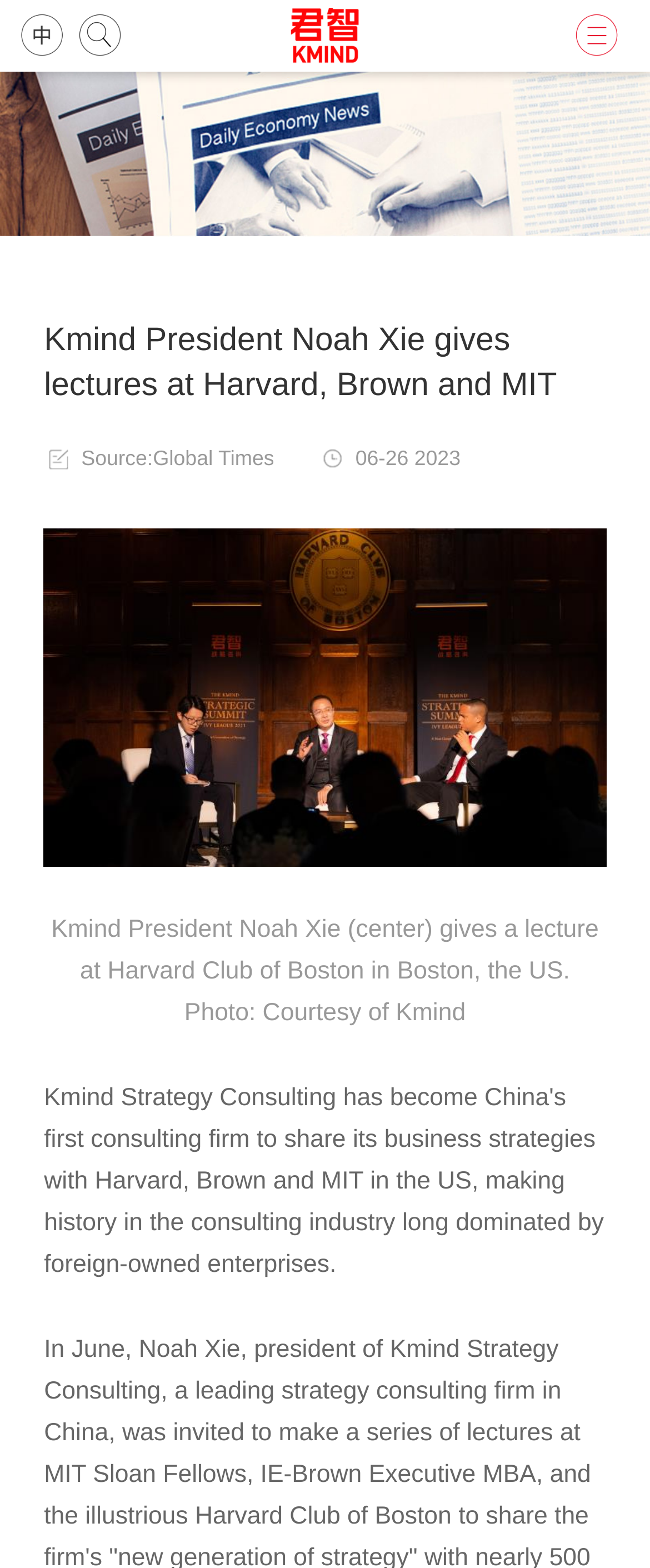What is the principal heading displayed on the webpage?

Kmind President Noah Xie gives lectures at Harvard, Brown and MIT